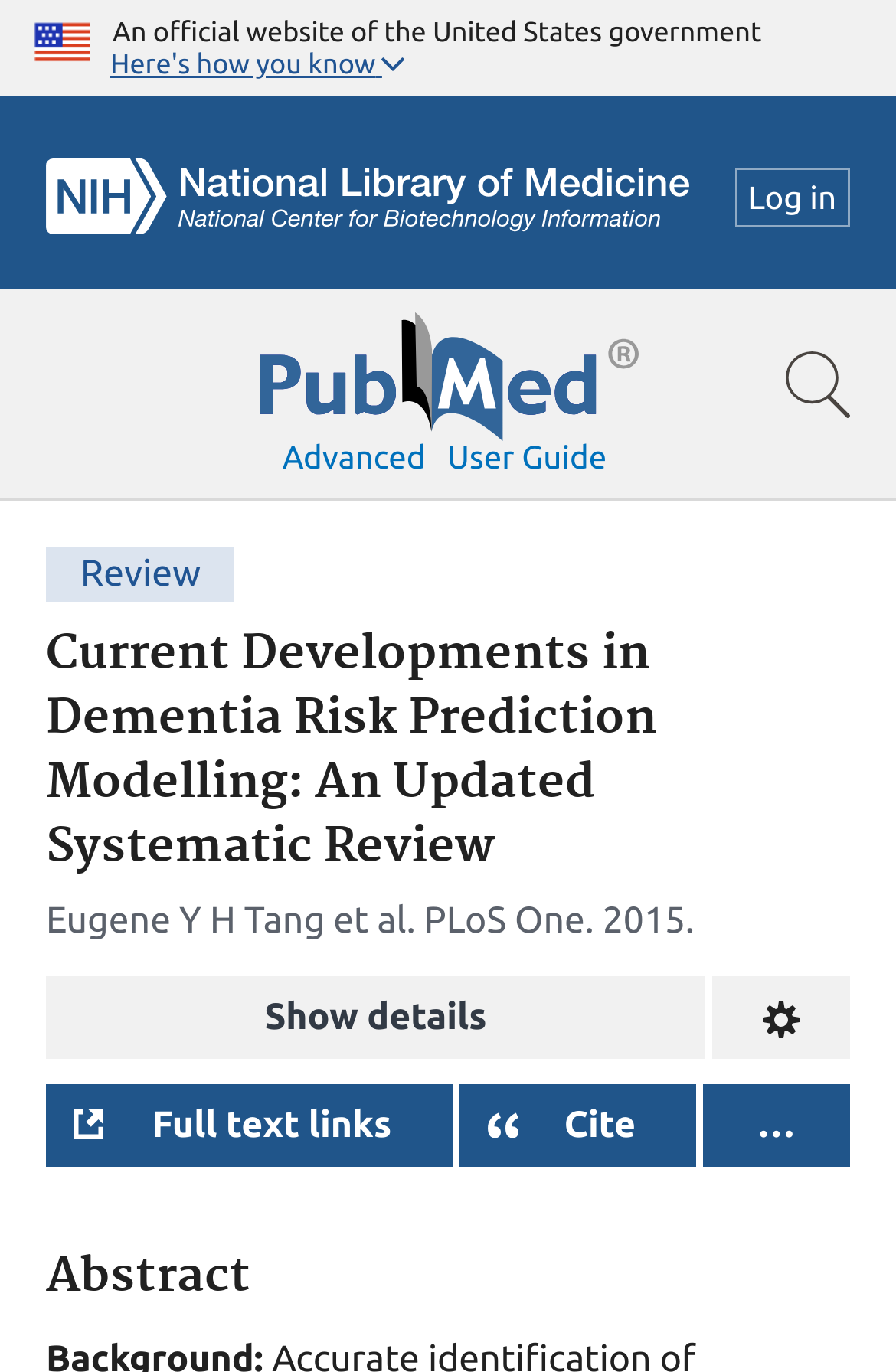Determine the bounding box coordinates of the UI element described below. Use the format (top-left x, top-left y, bottom-right x, bottom-right y) with floating point numbers between 0 and 1: aria-label="NCBI Logo"

[0.051, 0.116, 0.769, 0.186]